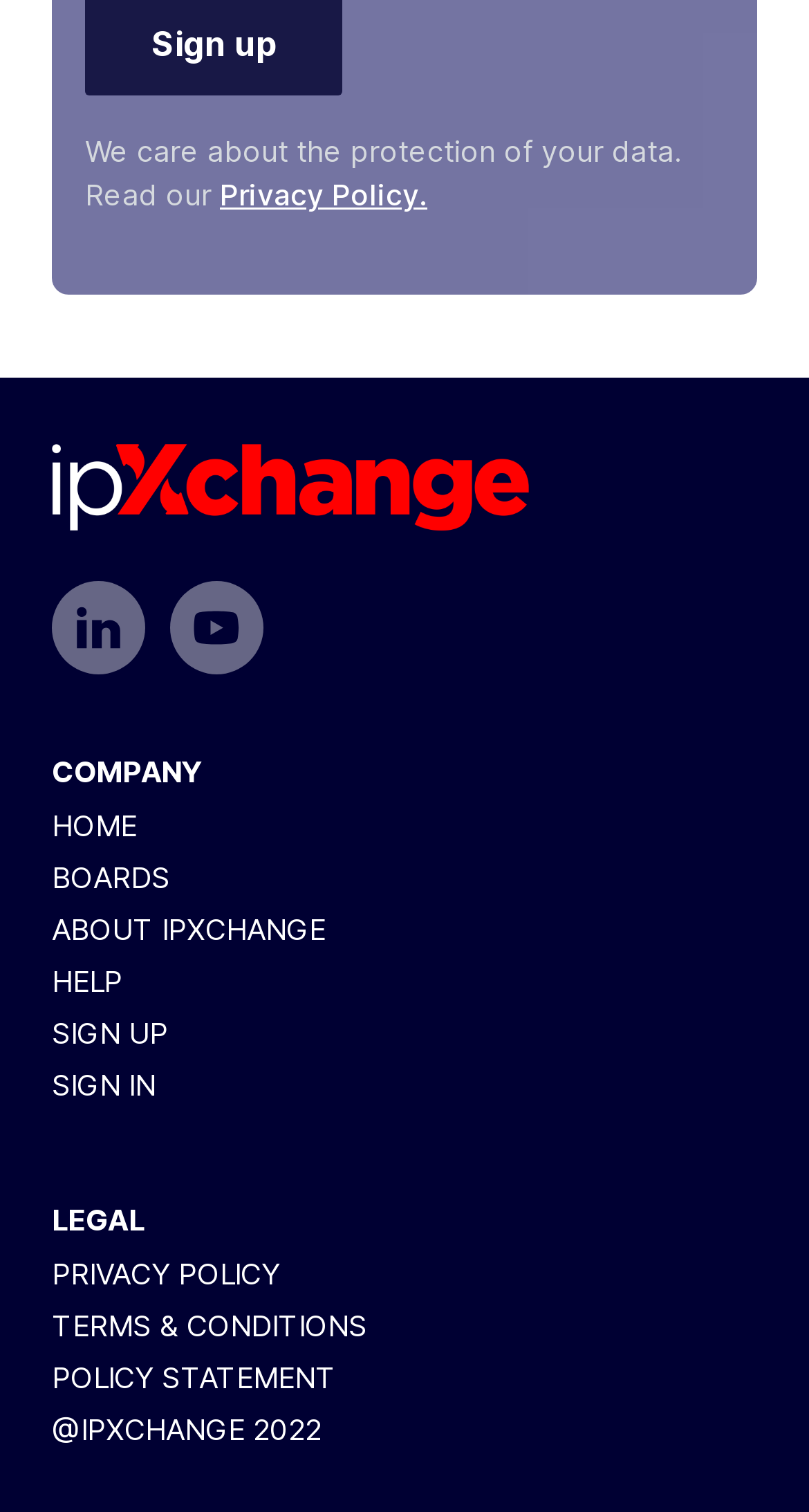Refer to the image and provide a thorough answer to this question:
How many main sections are in the footer?

The footer section can be divided into three main parts: the 'Footer' heading, the social media links, and the 'COMPANY' and 'LEGAL' sections with their corresponding links.